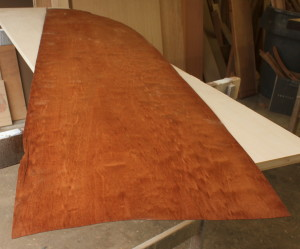Offer a detailed account of the various components present in the image.

The image showcases a large, beautifully grained piece of wood veneer, prominently displayed on a workbench. The veneer exhibits a rich, warm brown hue, characterized by intricate patterns that highlight the natural beauty of the wood. To the side, a lighter-colored piece of wood can be seen, possibly indicating a comparison between different wood types or showcasing the layering of materials. This visual reference supports the text discussion about wood products, emphasizing the importance of understanding the properties of wood, especially for those involved in design and furniture-making. The image corresponds with the caption "Wood as veneer and plywood," encapsulating the theme of utilizing various wood forms in crafting functional and aesthetic furniture pieces.